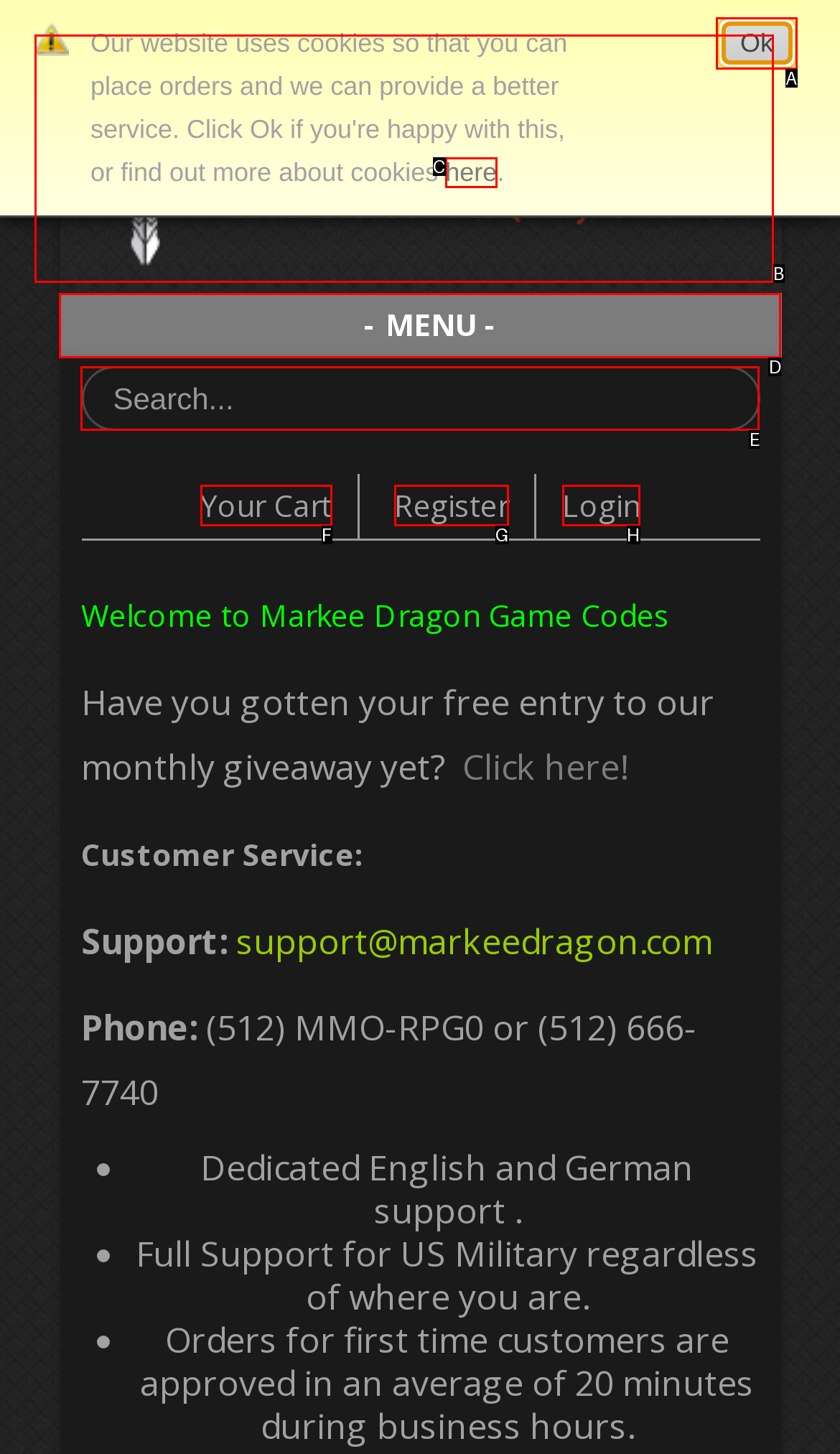Which HTML element should be clicked to complete the task: Search for a game? Answer with the letter of the corresponding option.

E